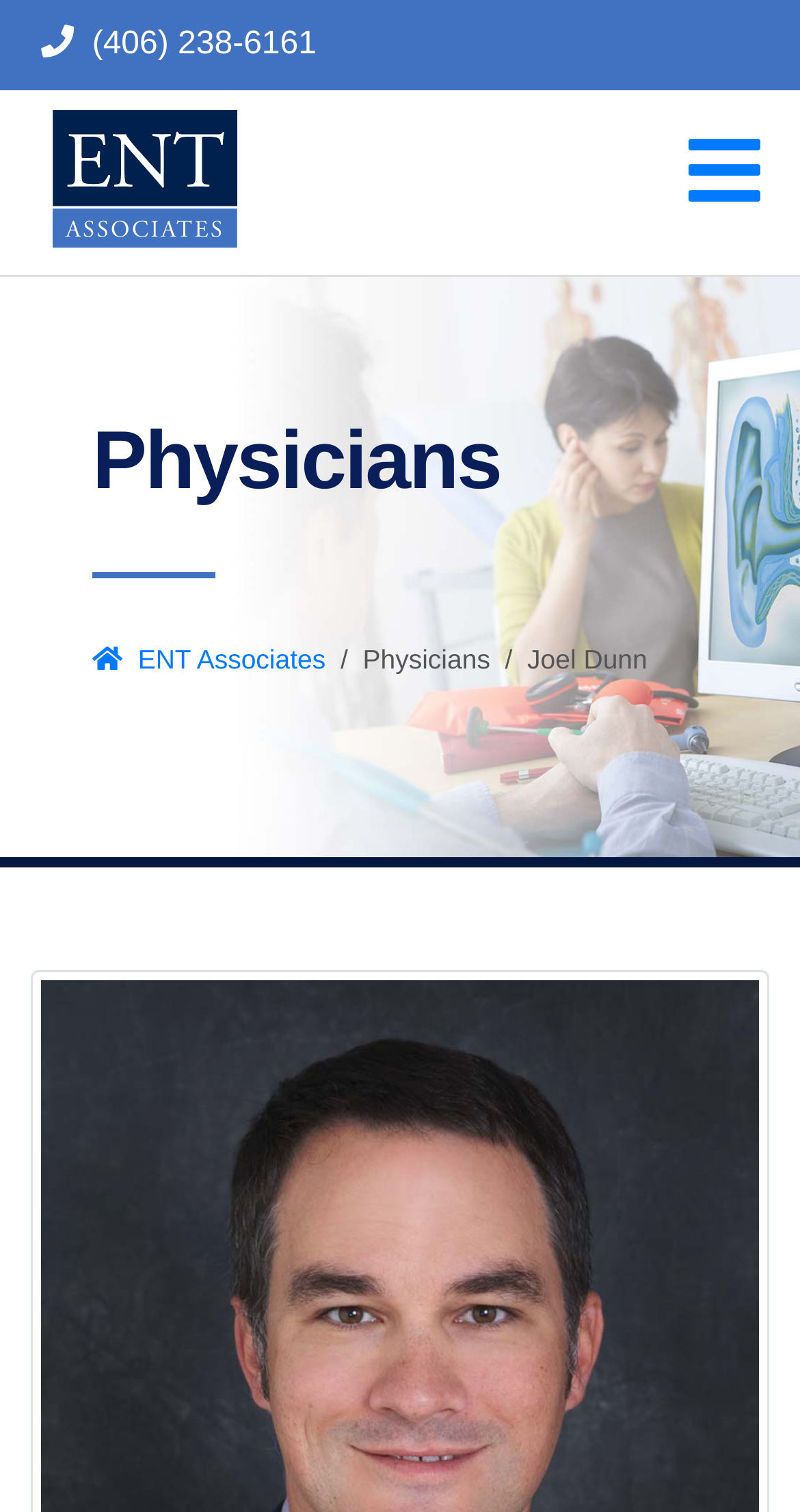What is the icon located at the top right corner of the webpage?
Offer a detailed and full explanation in response to the question.

I found the icon by looking at the link element with the OCR text '' which is located at the top right corner of the webpage. The OCR text '' represents a facebook icon.